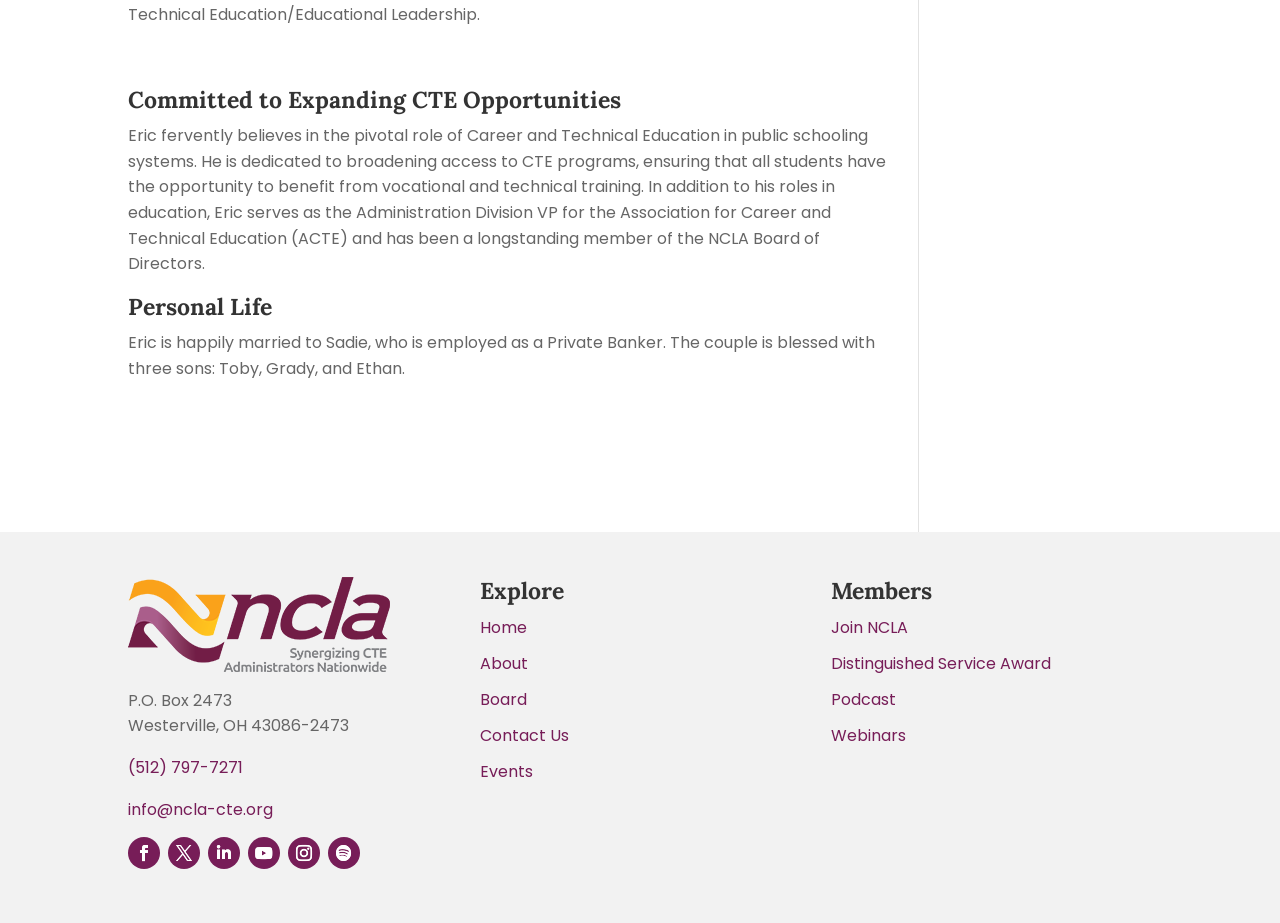What is the address of the organization?
Use the image to answer the question with a single word or phrase.

P.O. Box 2473, Westerville, OH 43086-2473